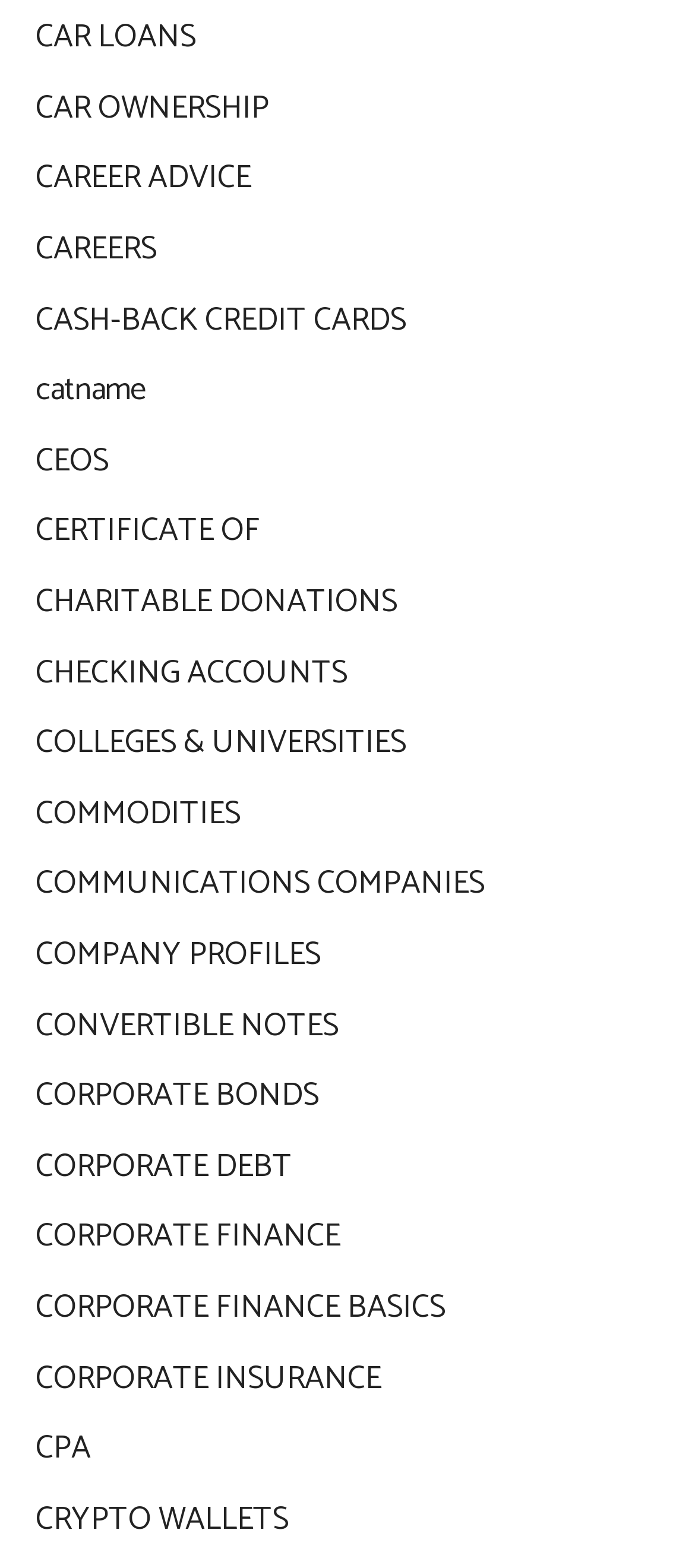Is there a link about cryptocurrencies?
Refer to the image and provide a concise answer in one word or phrase.

Yes